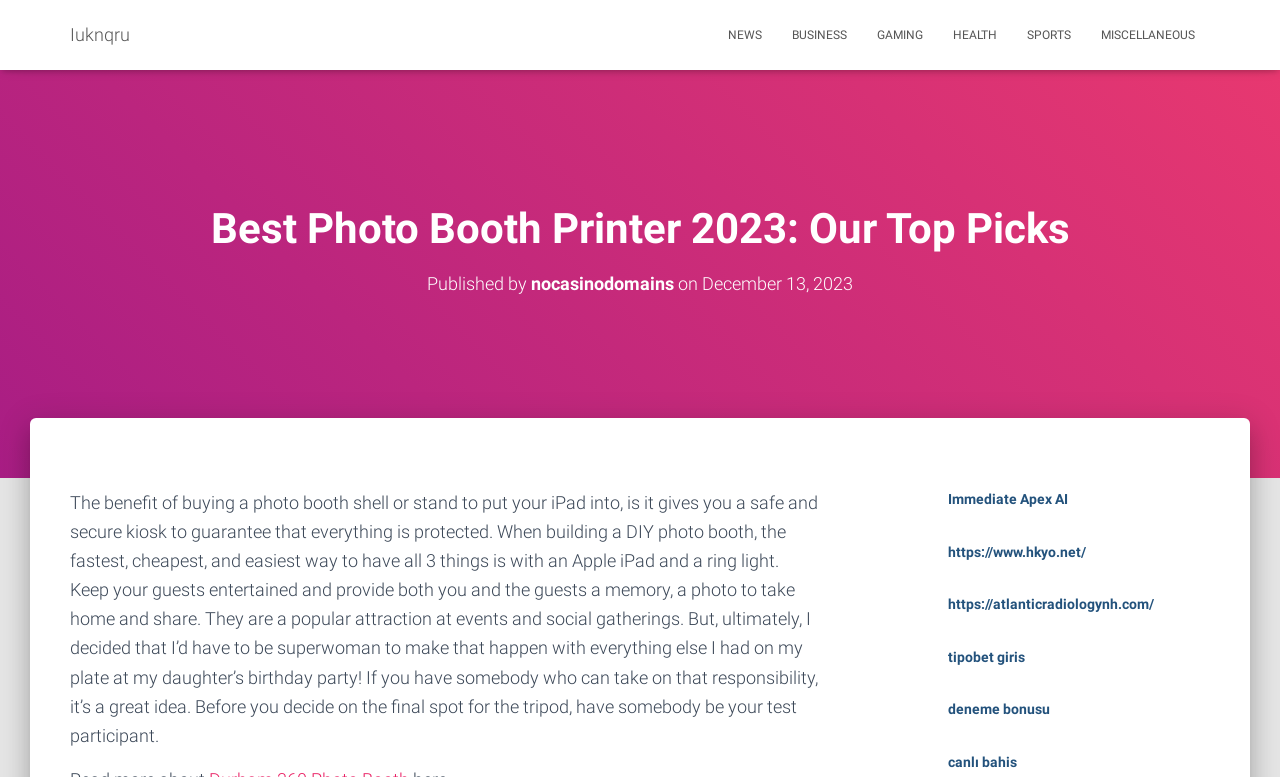Please specify the bounding box coordinates in the format (top-left x, top-left y, bottom-right x, bottom-right y), with values ranging from 0 to 1. Identify the bounding box for the UI component described as follows: tipobet giris

[0.74, 0.835, 0.8, 0.856]